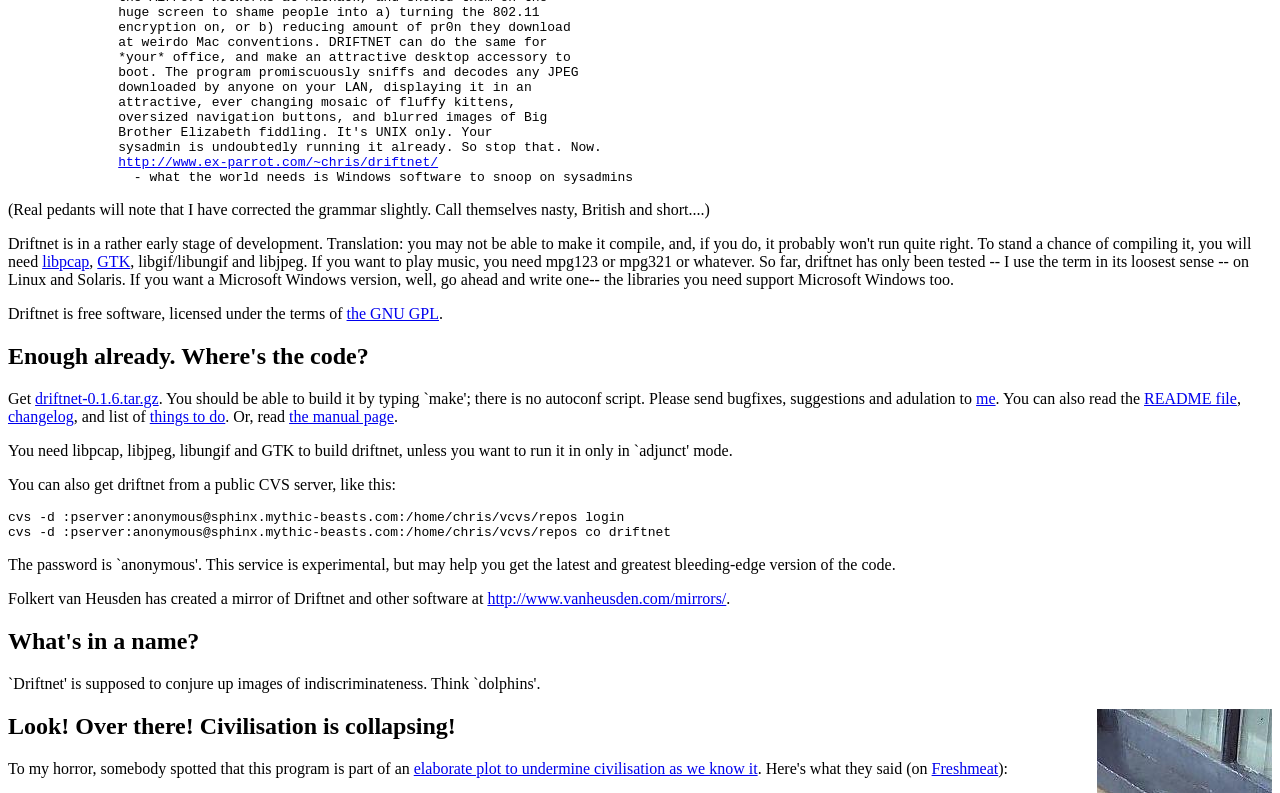Given the element description README file, specify the bounding box coordinates of the corresponding UI element in the format (top-left x, top-left y, bottom-right x, bottom-right y). All values must be between 0 and 1.

[0.894, 0.492, 0.966, 0.514]